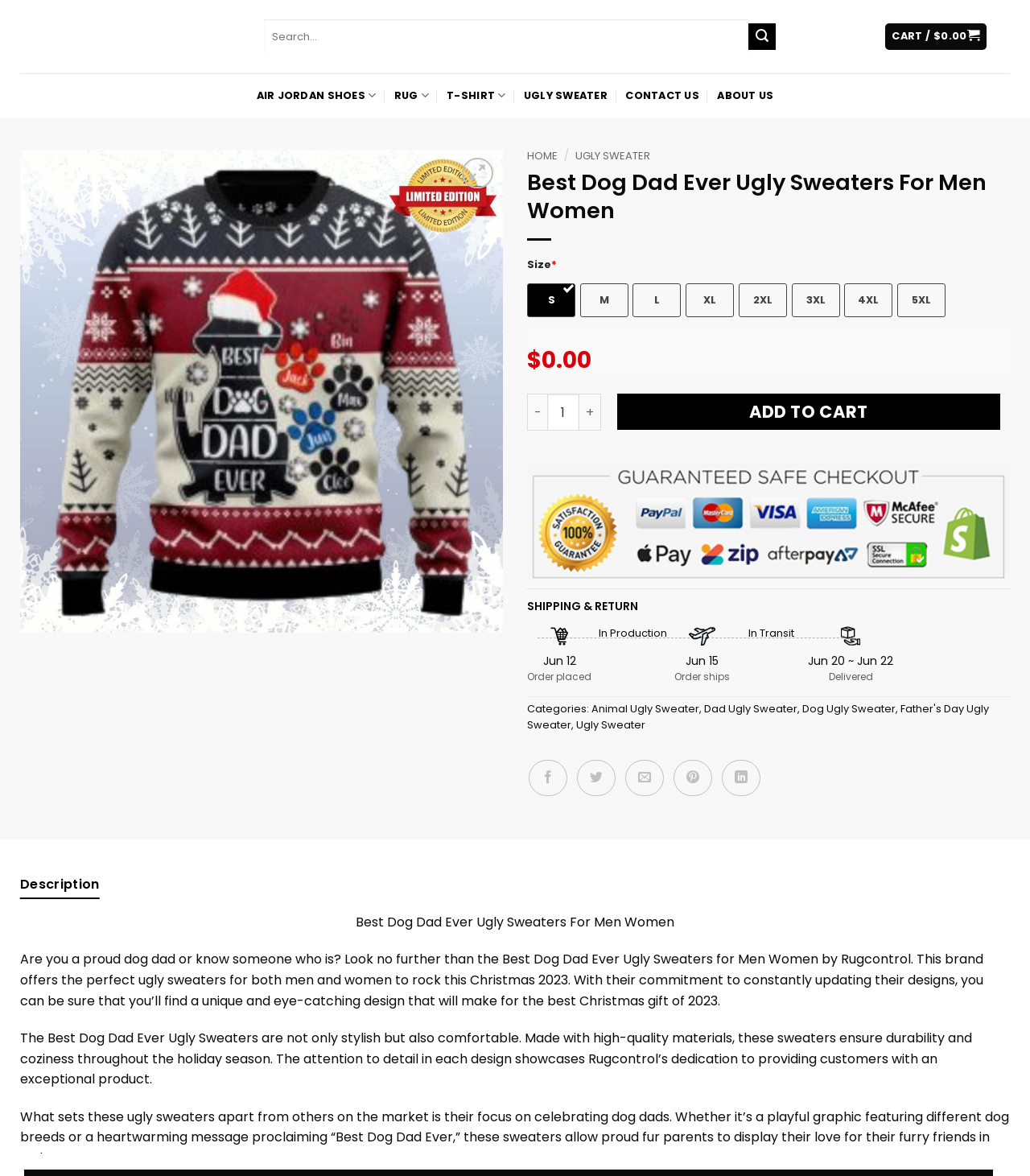Answer the following inquiry with a single word or phrase:
What is the name of the product?

Best Dog Dad Ever Ugly Sweaters